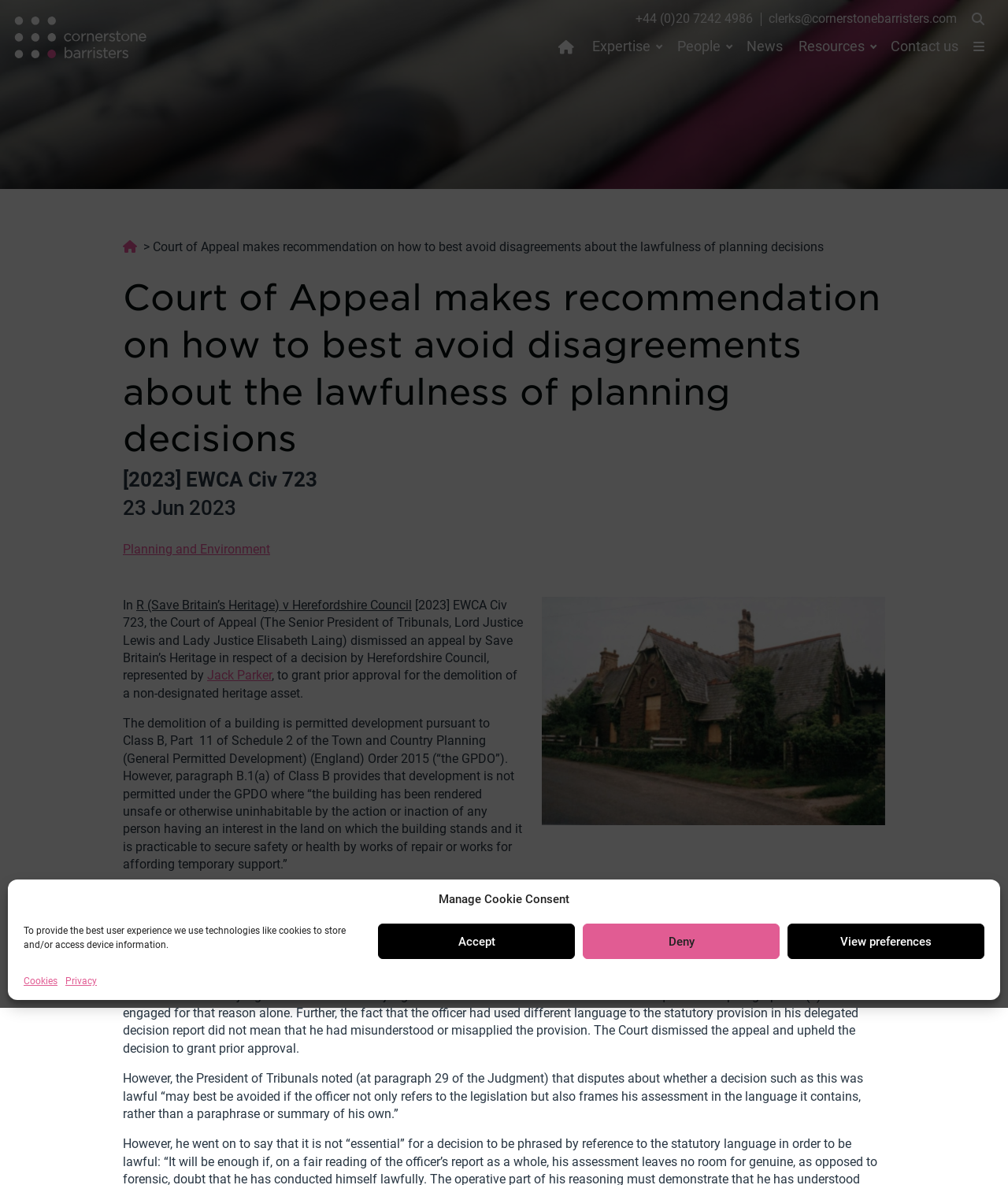Determine the bounding box coordinates of the target area to click to execute the following instruction: "Open search."

[0.957, 0.011, 0.988, 0.022]